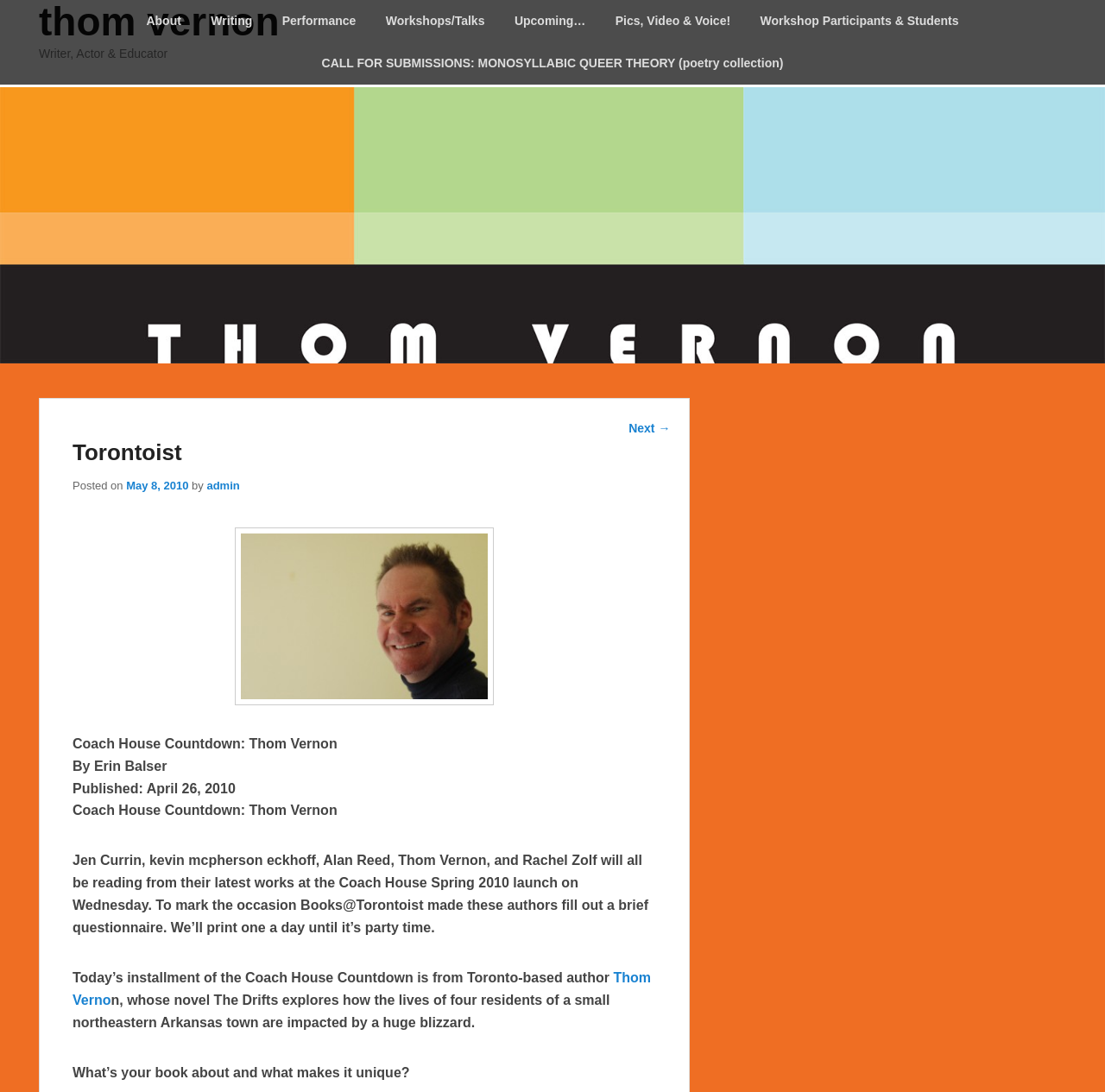Locate the bounding box for the described UI element: "Workshop Participants & Students". Ensure the coordinates are four float numbers between 0 and 1, formatted as [left, top, right, bottom].

[0.676, 0.0, 0.879, 0.039]